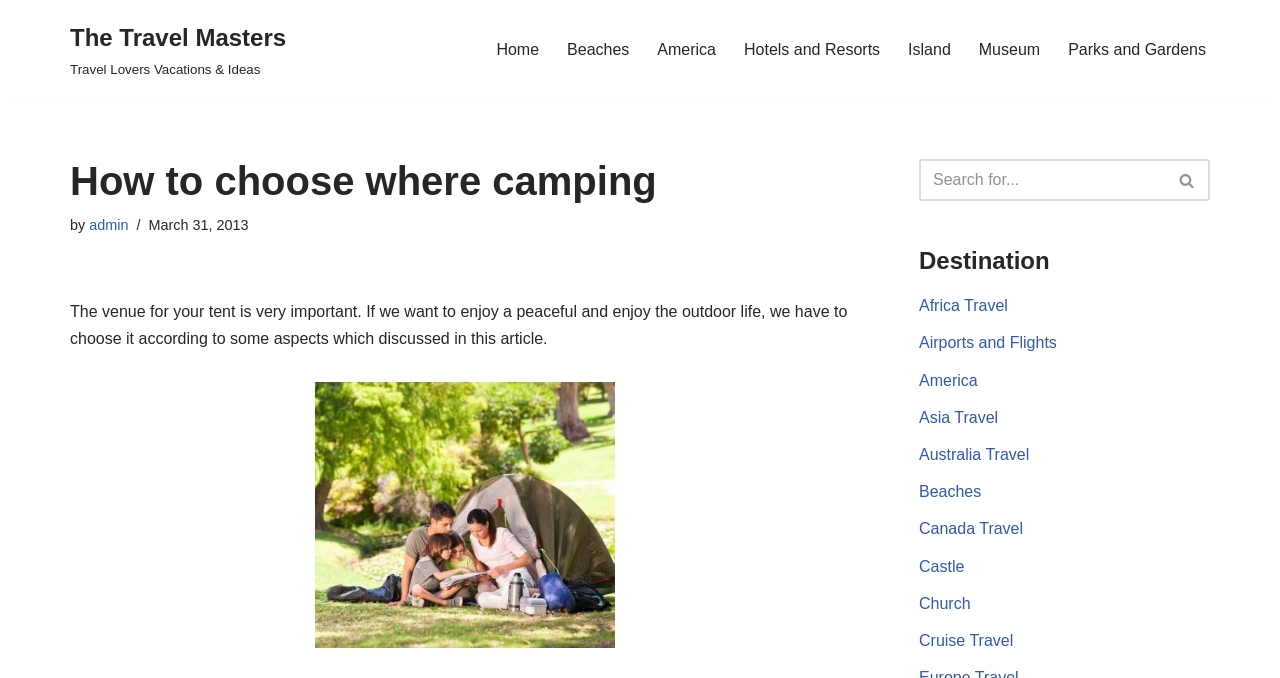Use a single word or phrase to answer the question:
Who is the author of this article?

Admin